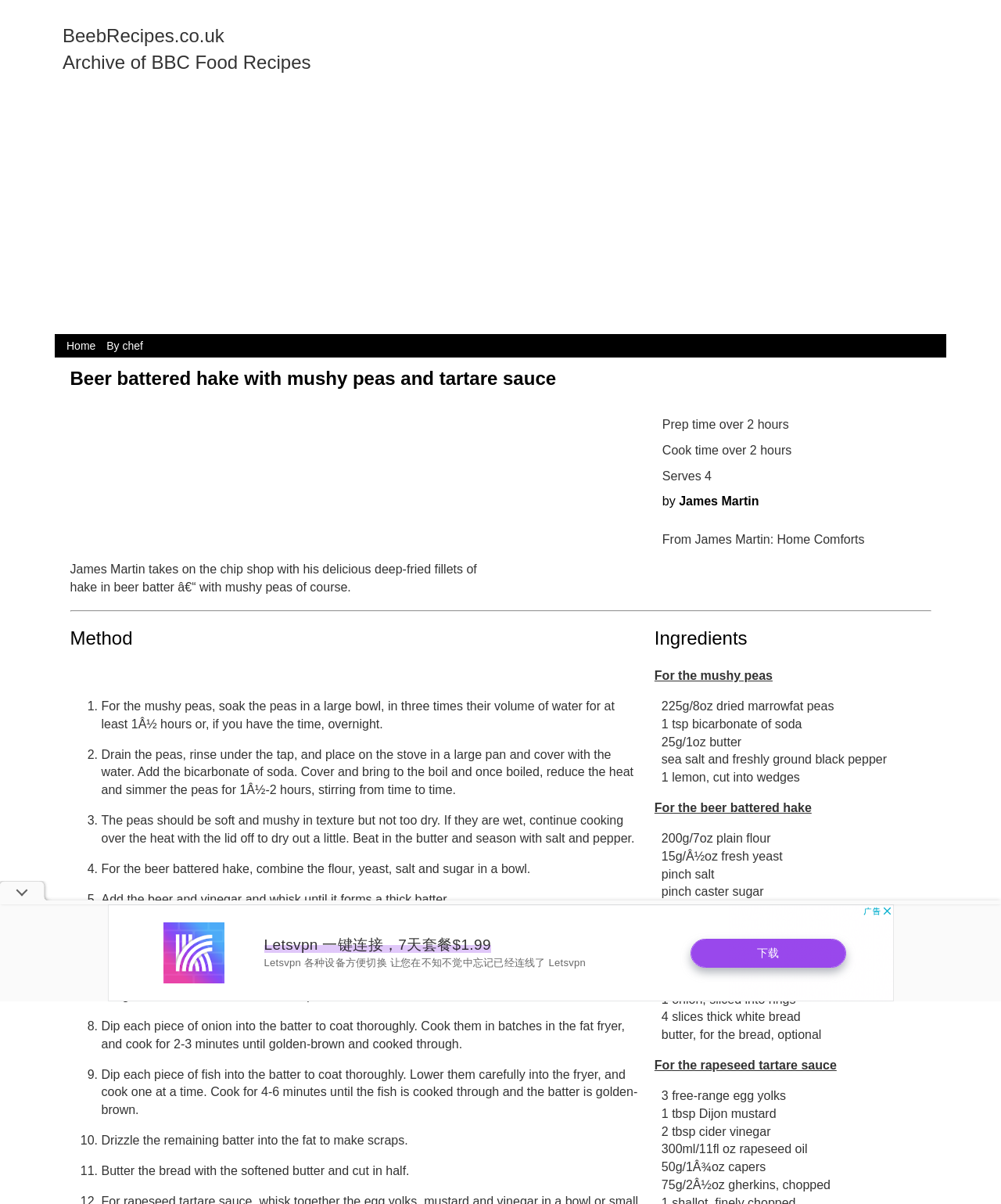What type of oil is recommended for deep frying?
Please answer the question with a detailed and comprehensive explanation.

I determined the answer by looking at the StaticText element with the text 'vegetable oil, for deep frying' which indicates the type of oil recommended for deep frying.